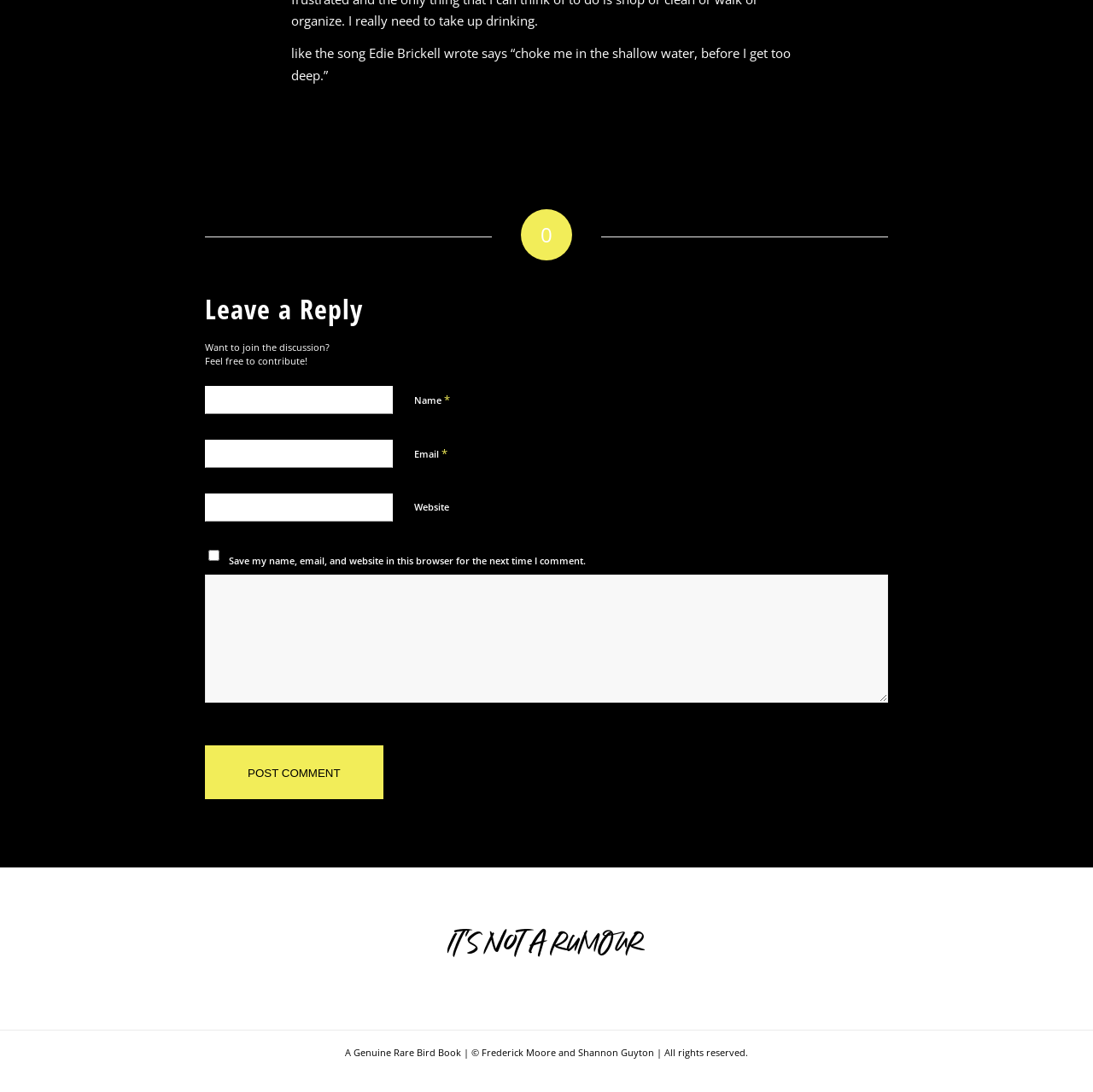Please give a succinct answer to the question in one word or phrase:
What is the purpose of the textboxes?

To input name, email, and website